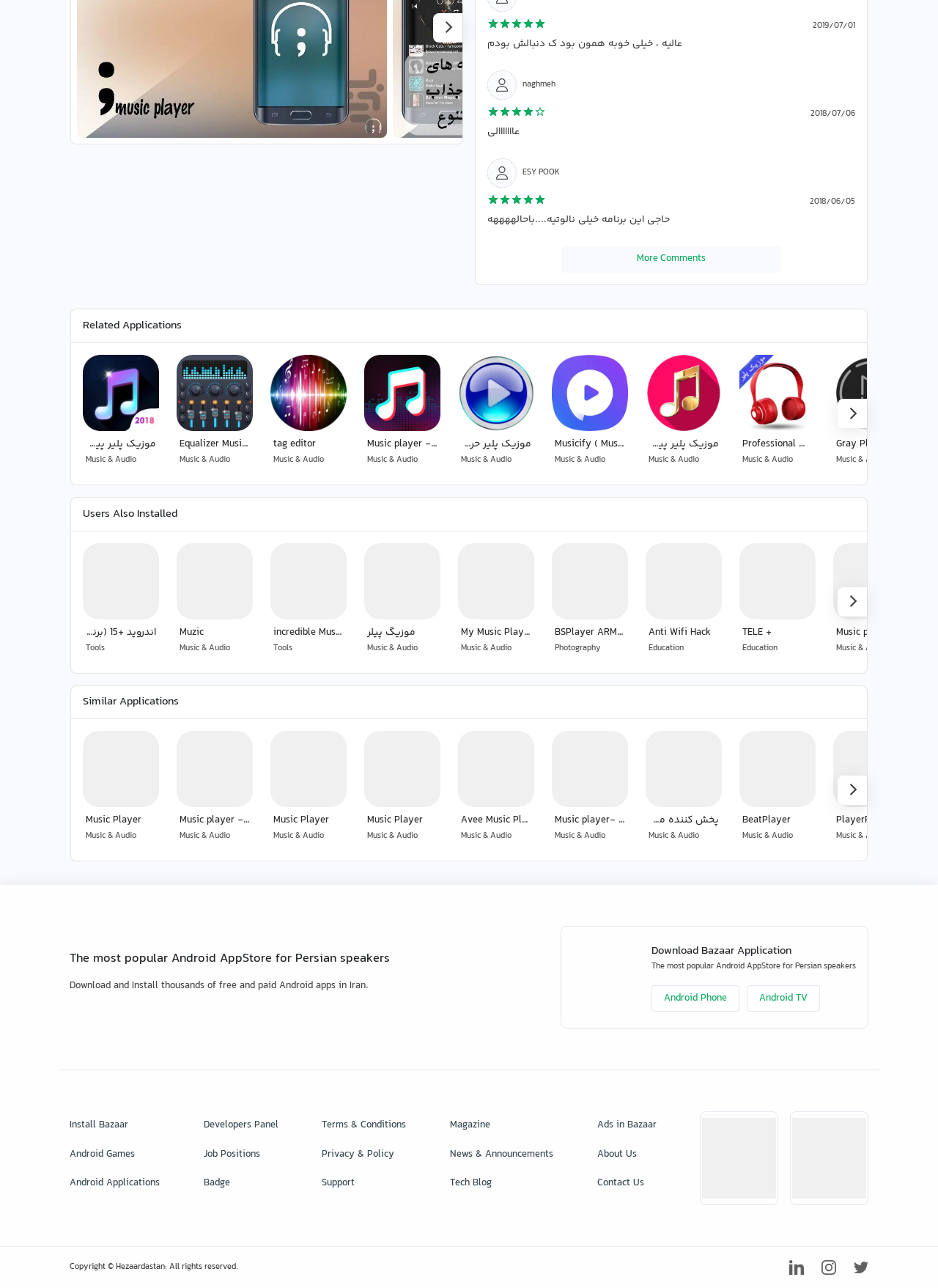Given the description of a UI element: "Terms & Conditions", identify the bounding box coordinates of the matching element in the webpage screenshot.

[0.343, 0.863, 0.433, 0.885]